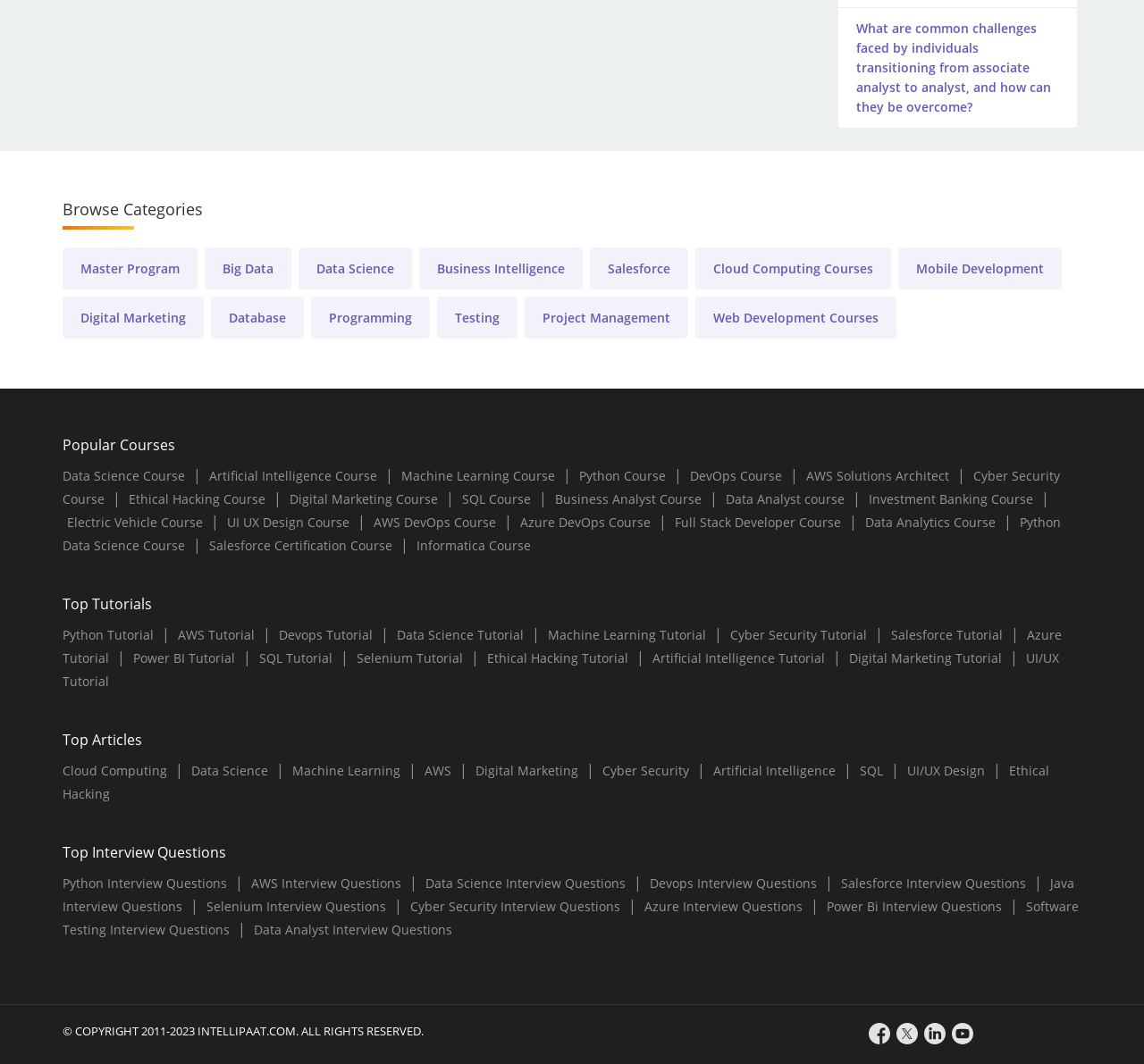Determine the bounding box coordinates of the region I should click to achieve the following instruction: "Read Cloud Computing article". Ensure the bounding box coordinates are four float numbers between 0 and 1, i.e., [left, top, right, bottom].

[0.055, 0.716, 0.15, 0.732]